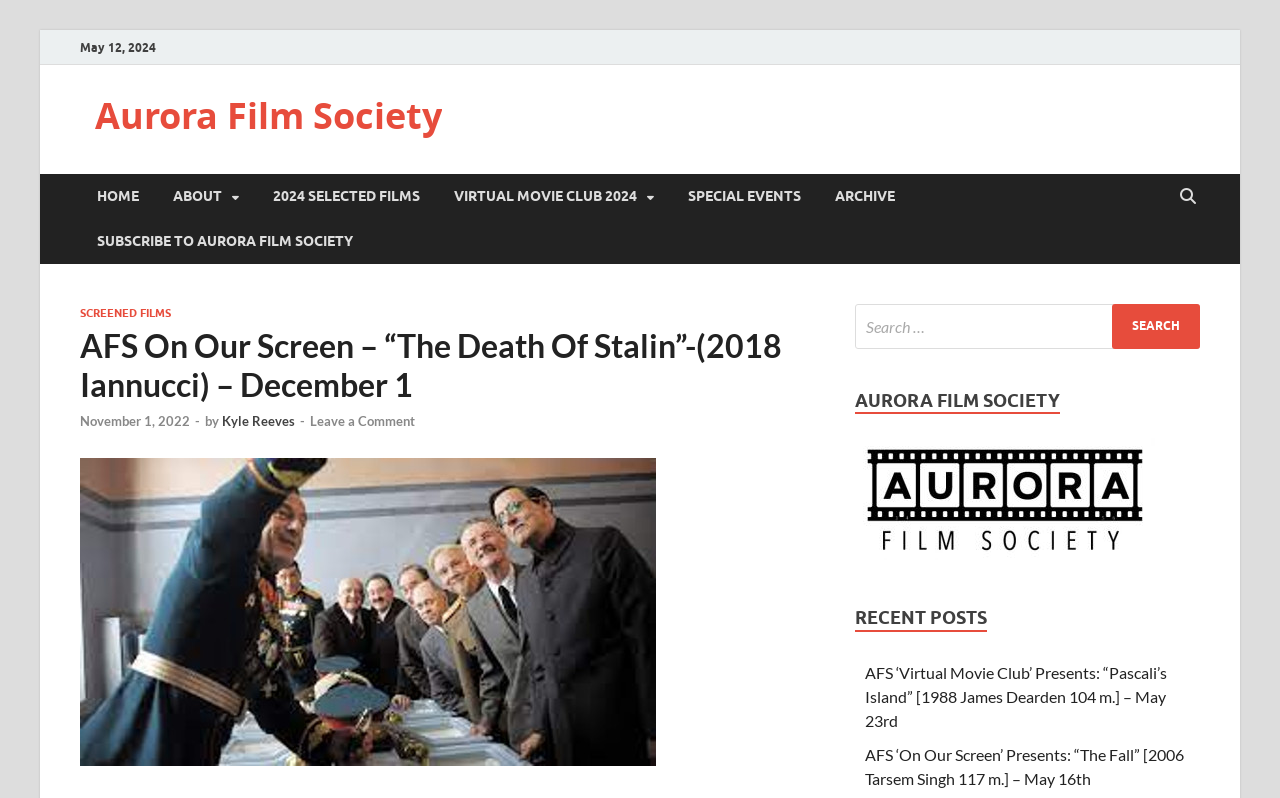Locate the bounding box coordinates of the clickable area needed to fulfill the instruction: "Subscribe to the Aurora Film Society newsletter".

[0.062, 0.274, 0.289, 0.331]